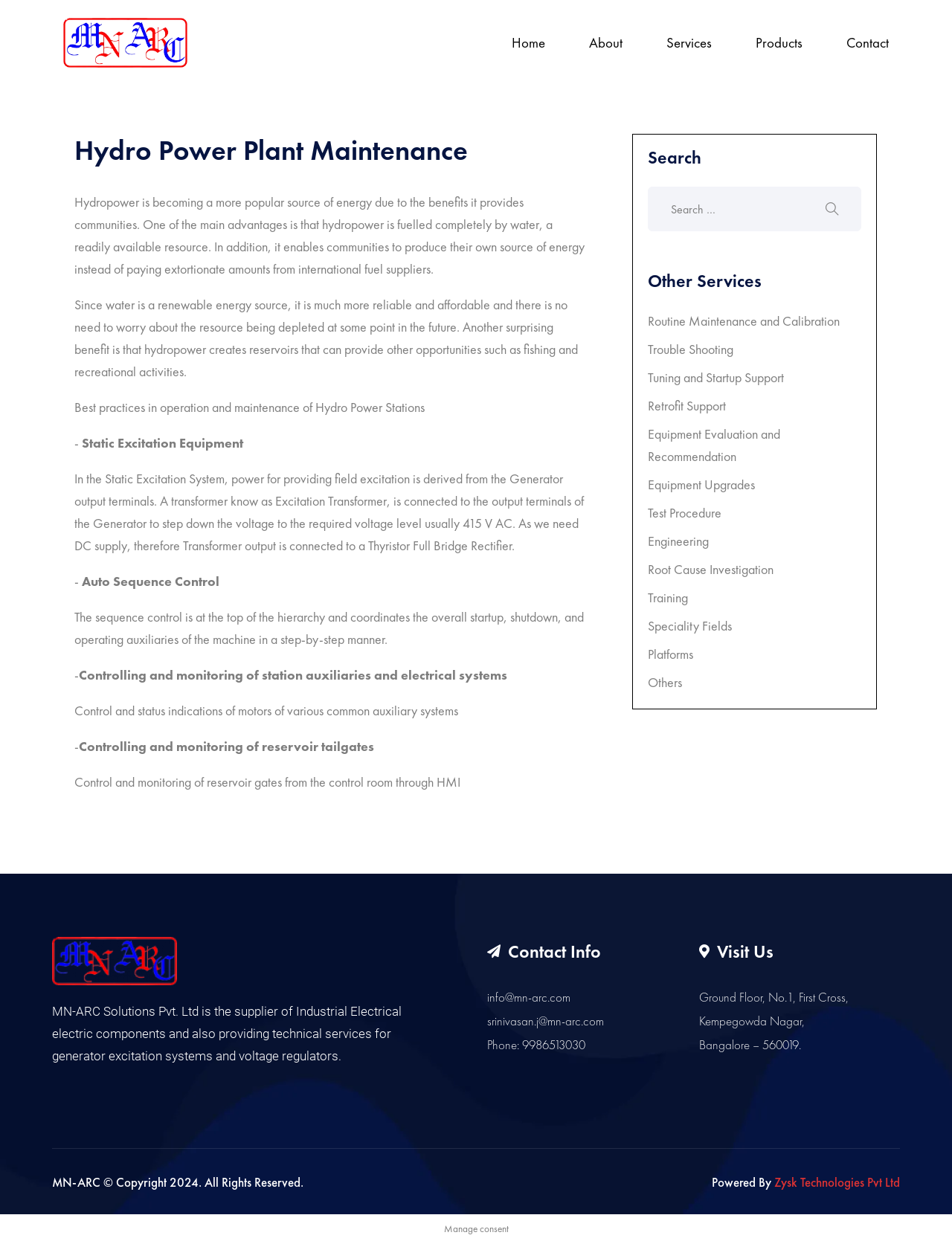Locate the bounding box coordinates of the clickable area needed to fulfill the instruction: "Visit the About page".

[0.619, 0.027, 0.654, 0.042]